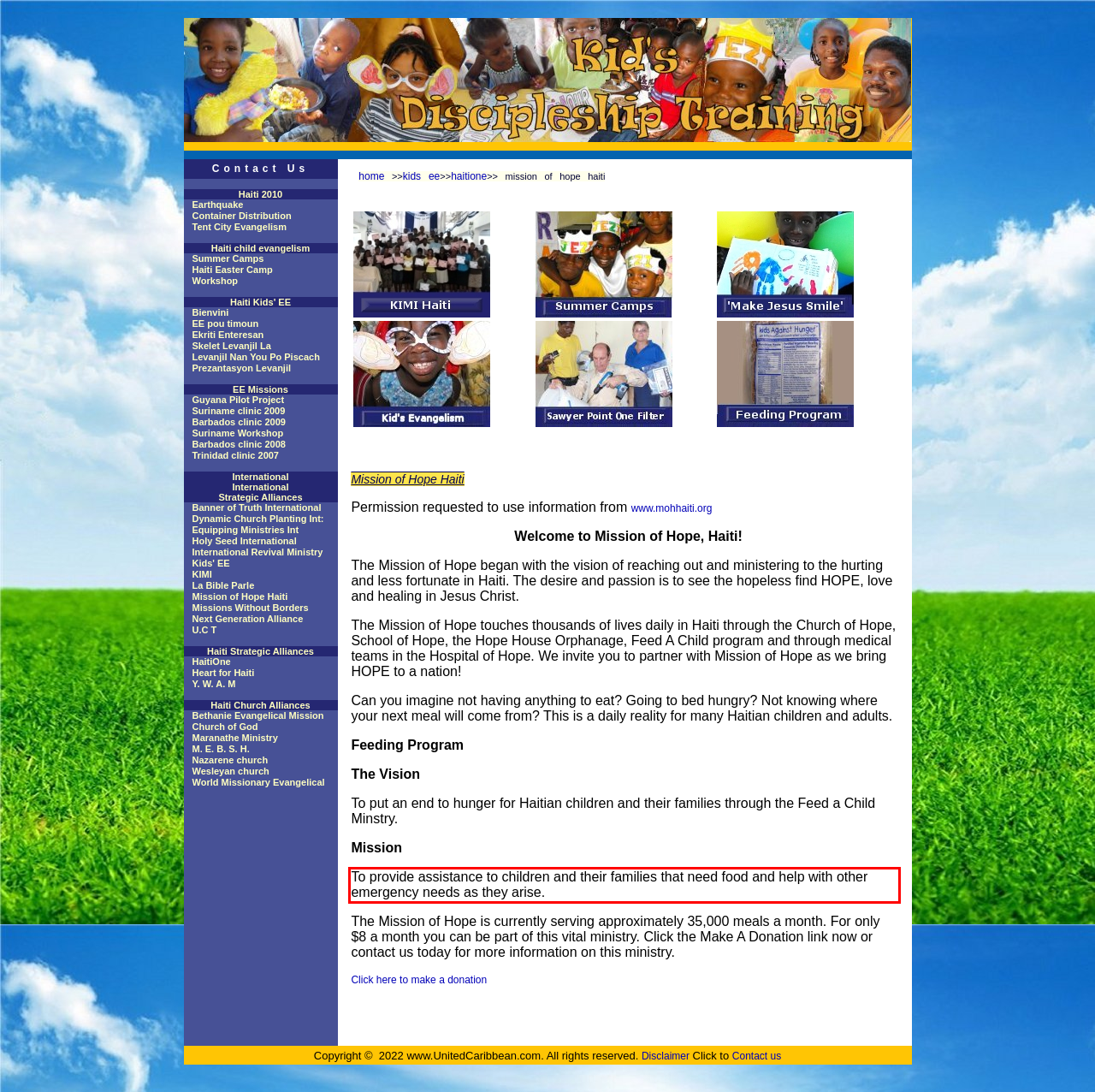Examine the webpage screenshot and use OCR to obtain the text inside the red bounding box.

To provide assistance to children and their families that need food and help with other emergency needs as they arise.